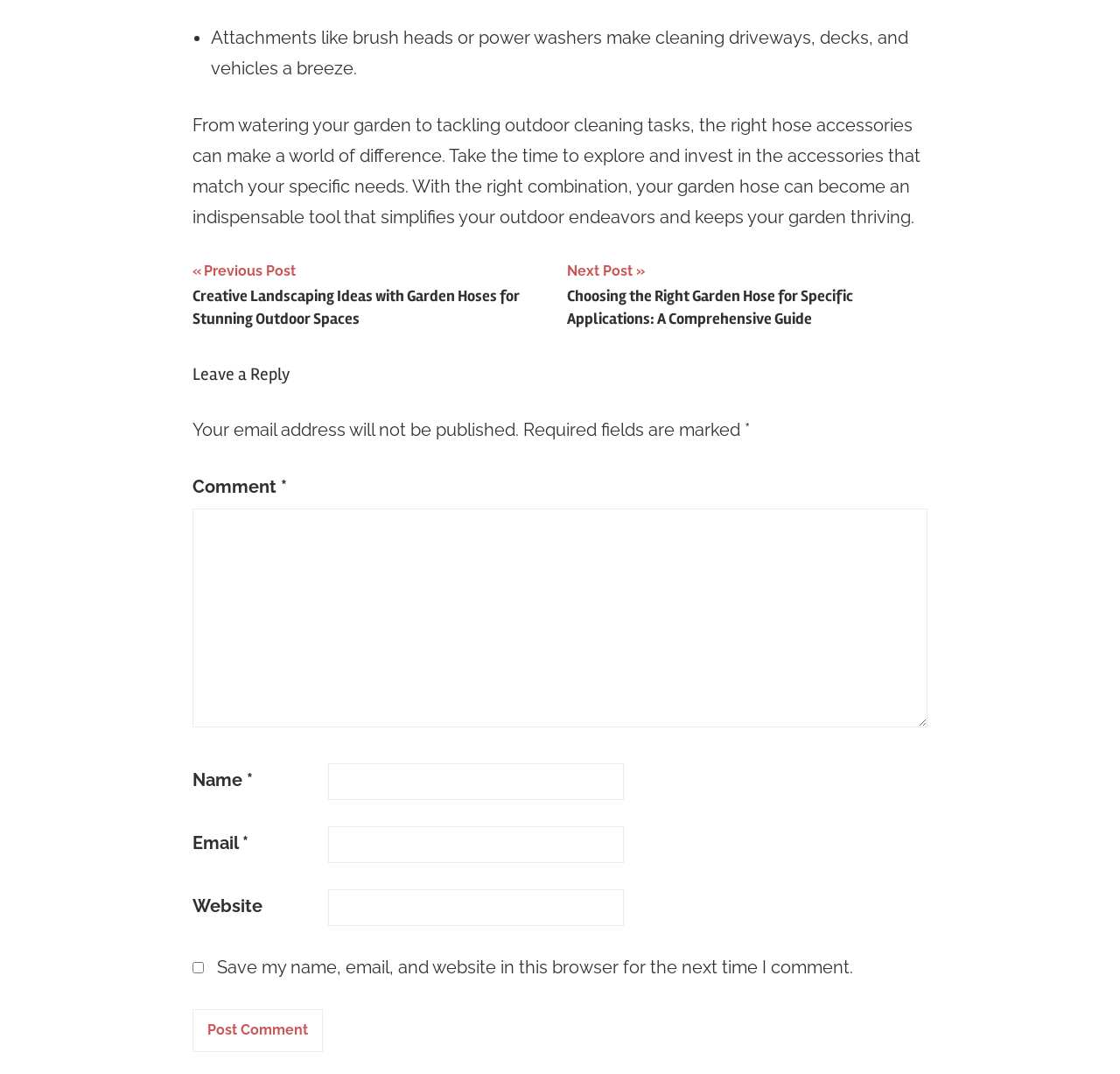Can you find the bounding box coordinates for the UI element given this description: "parent_node: Email * aria-describedby="email-notes" name="email""? Provide the coordinates as four float numbers between 0 and 1: [left, top, right, bottom].

[0.293, 0.769, 0.557, 0.804]